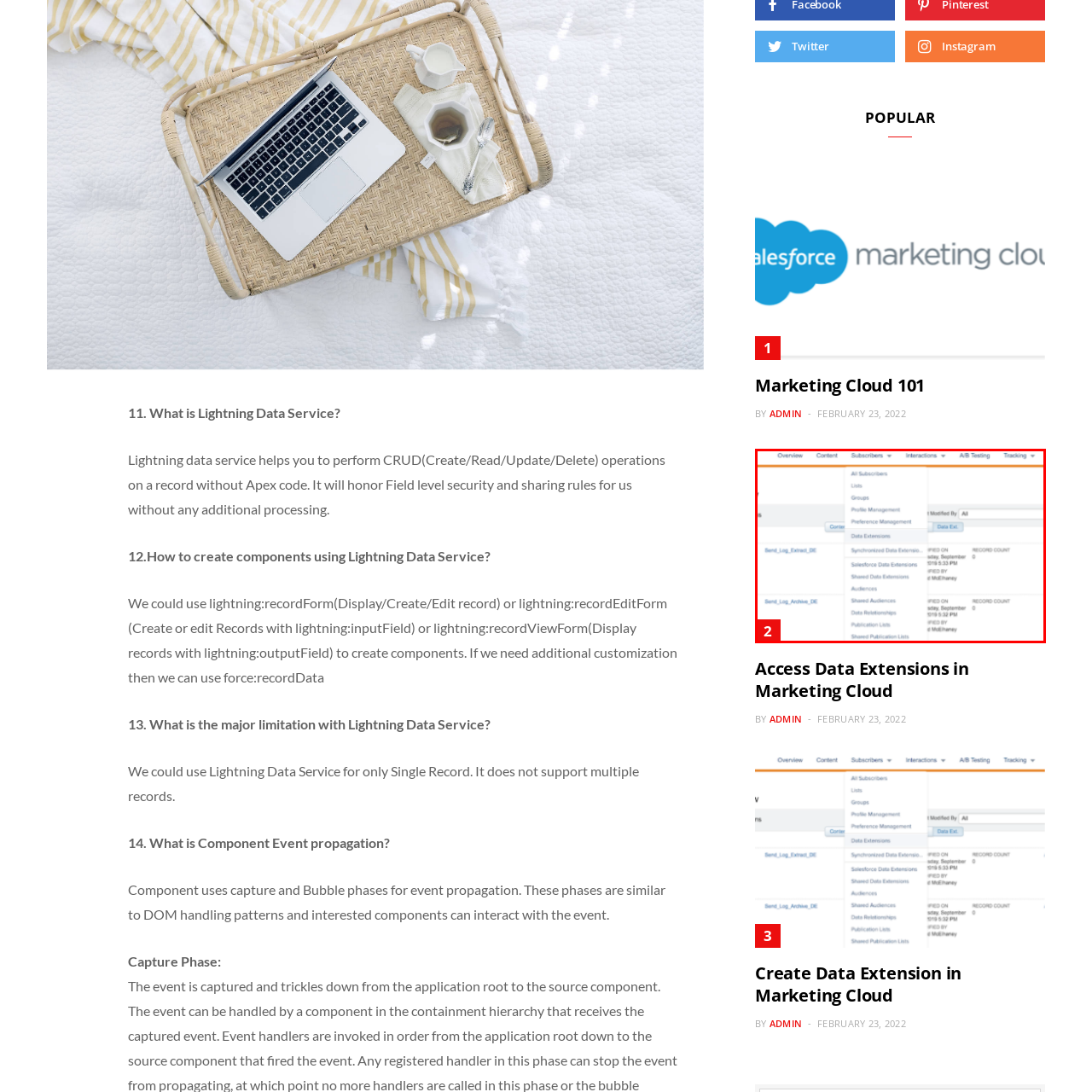What is the purpose of the 'Data Extensions' option?
Observe the image within the red bounding box and give a detailed and thorough answer to the question.

The presence of the 'Data Extensions' option implies that the application provides functionality for handling complex data structures beyond simple subscriber lists, which would facilitate advanced marketing strategies.